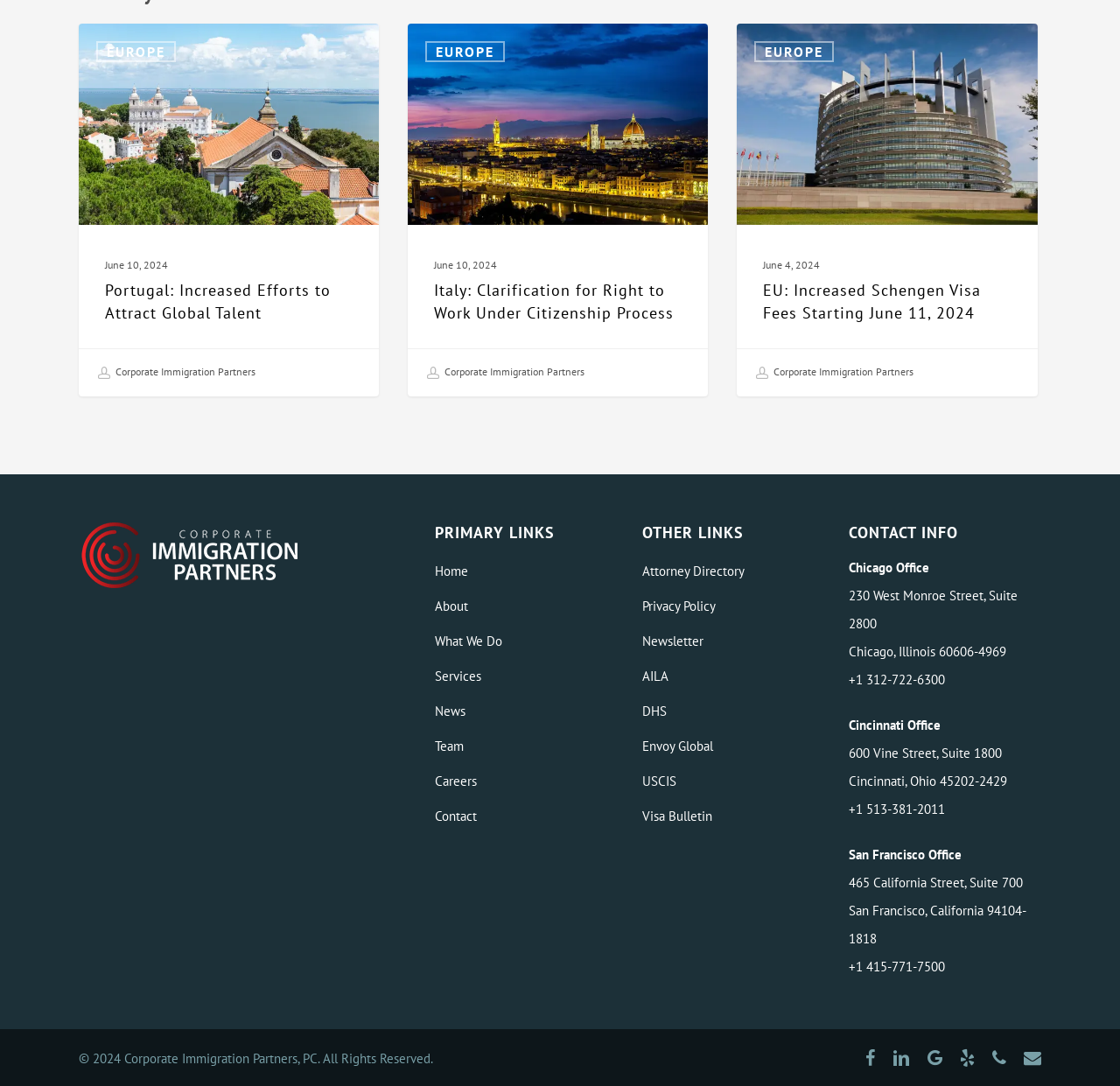Please identify the bounding box coordinates of the element's region that I should click in order to complete the following instruction: "Contact the Chicago Office". The bounding box coordinates consist of four float numbers between 0 and 1, i.e., [left, top, right, bottom].

[0.758, 0.618, 0.844, 0.634]